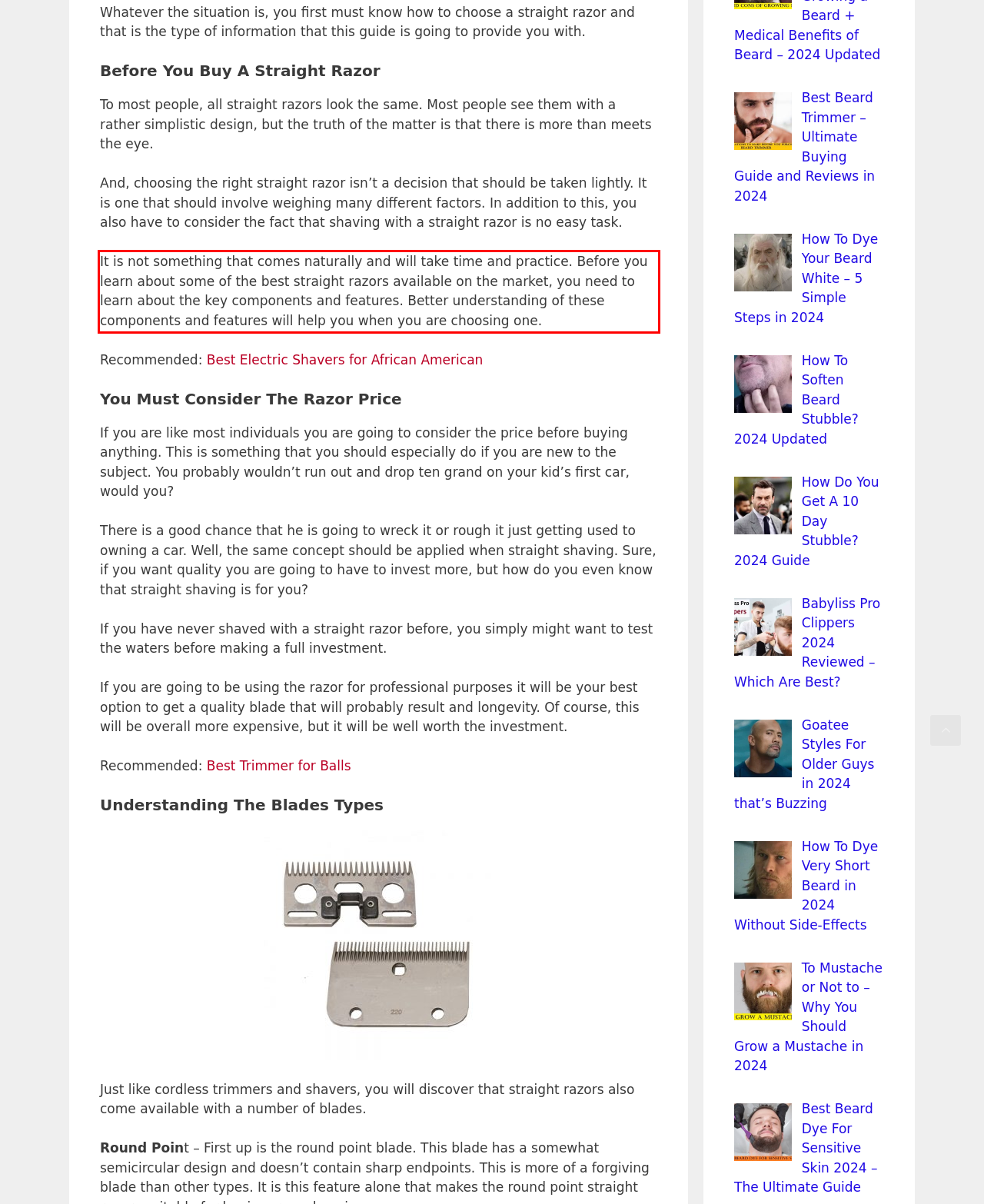From the given screenshot of a webpage, identify the red bounding box and extract the text content within it.

It is not something that comes naturally and will take time and practice. Before you learn about some of the best straight razors available on the market, you need to learn about the key components and features. Better understanding of these components and features will help you when you are choosing one.